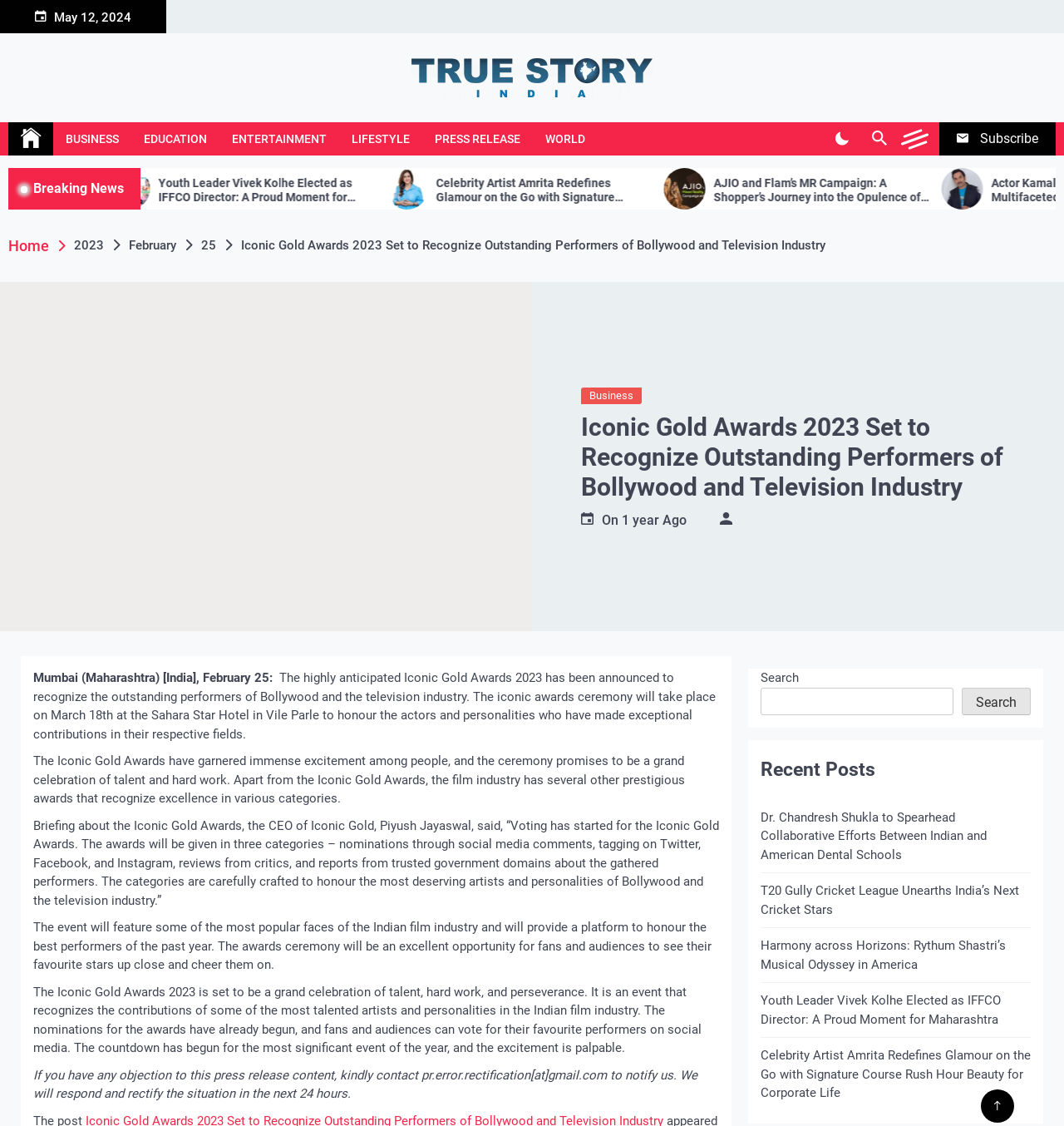Please indicate the bounding box coordinates for the clickable area to complete the following task: "Click on the 'ENTERTAINMENT' link". The coordinates should be specified as four float numbers between 0 and 1, i.e., [left, top, right, bottom].

[0.206, 0.109, 0.319, 0.138]